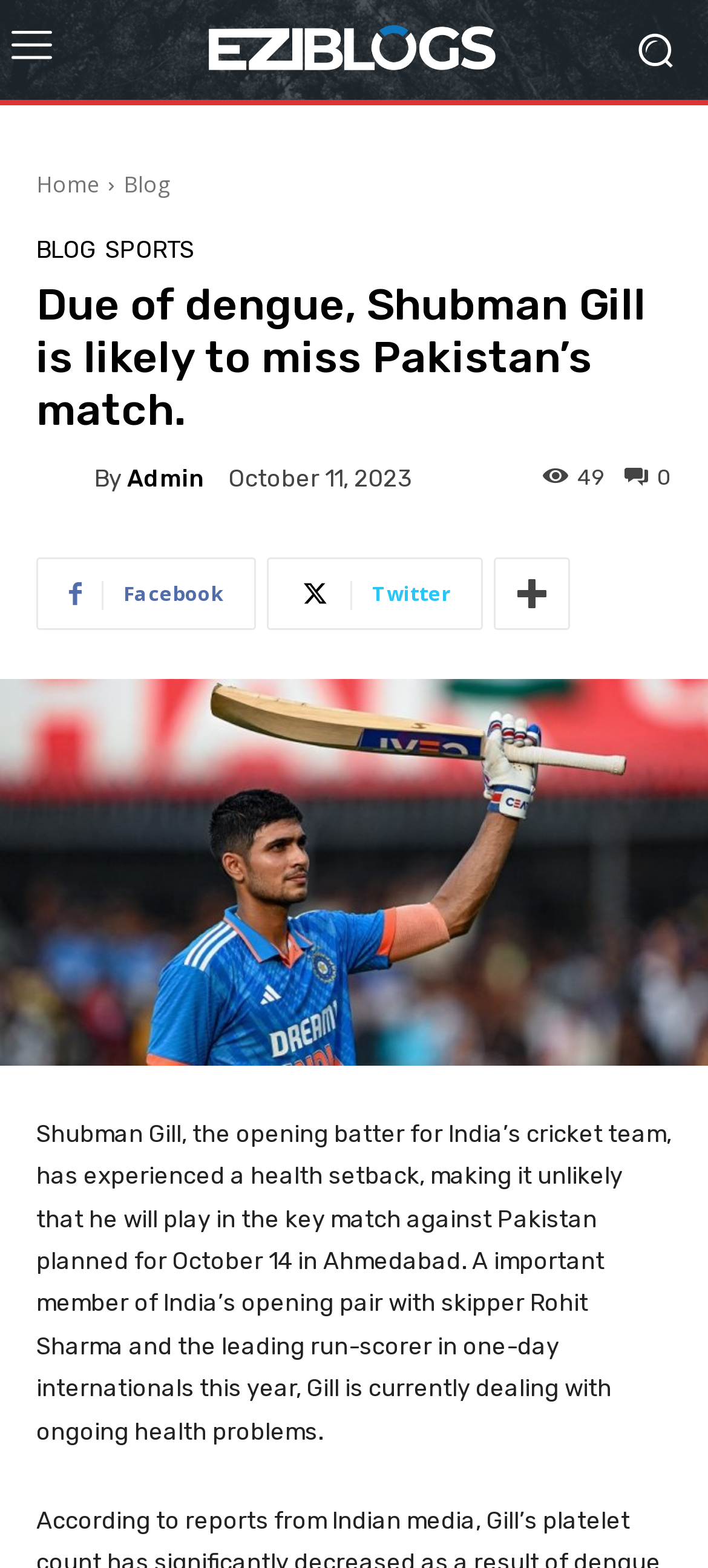Identify the bounding box coordinates of the part that should be clicked to carry out this instruction: "Click the Facebook link".

[0.051, 0.356, 0.362, 0.402]